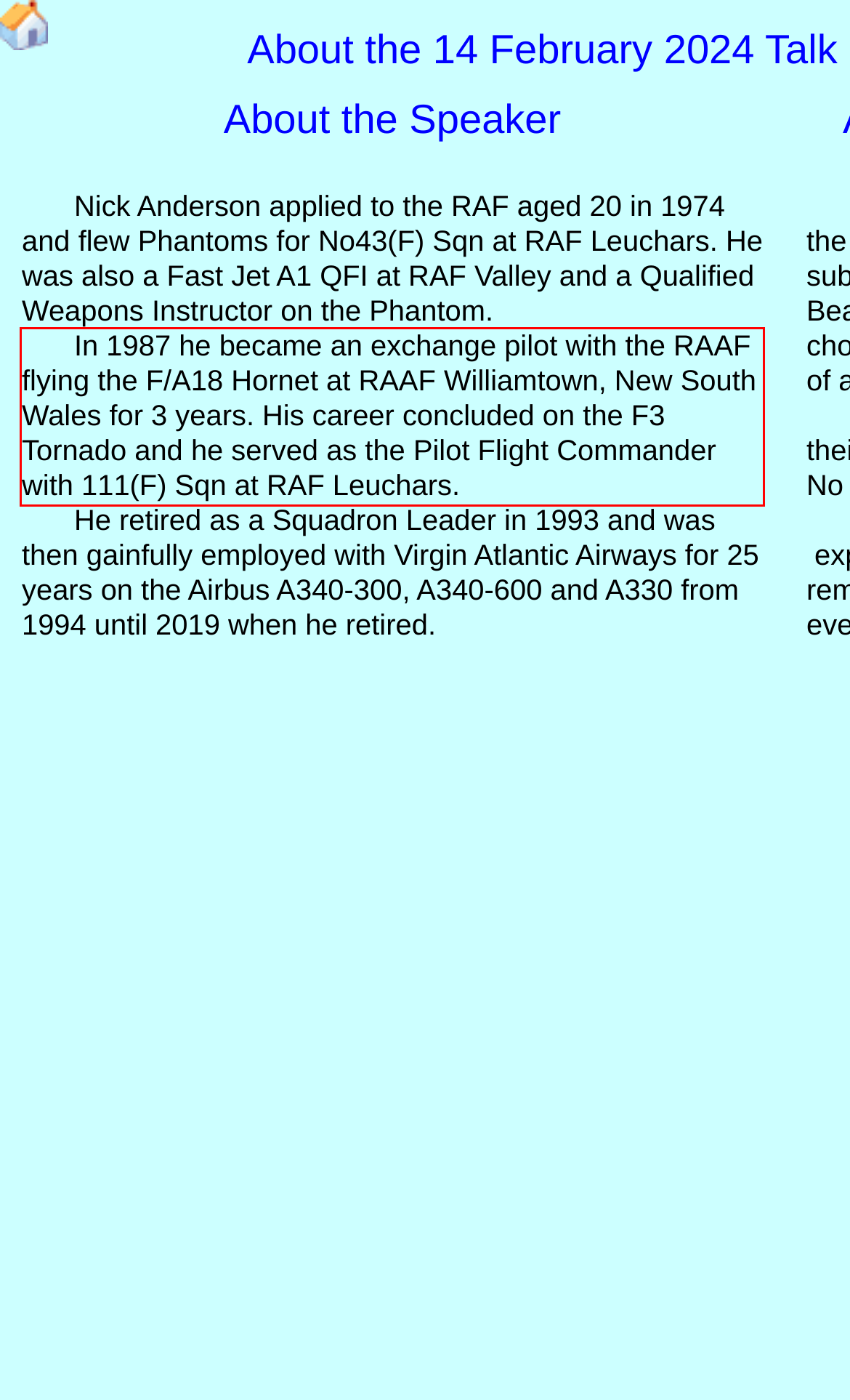You are given a screenshot of a webpage with a UI element highlighted by a red bounding box. Please perform OCR on the text content within this red bounding box.

In 1987 he became an exchange pilot with the RAAF flying the F/A18 Hornet at RAAF Williamtown, New South Wales for 3 years. His career concluded on the F3 Tornado and he served as the Pilot Flight Commander with 111(F) Sqn at RAF Leuchars.